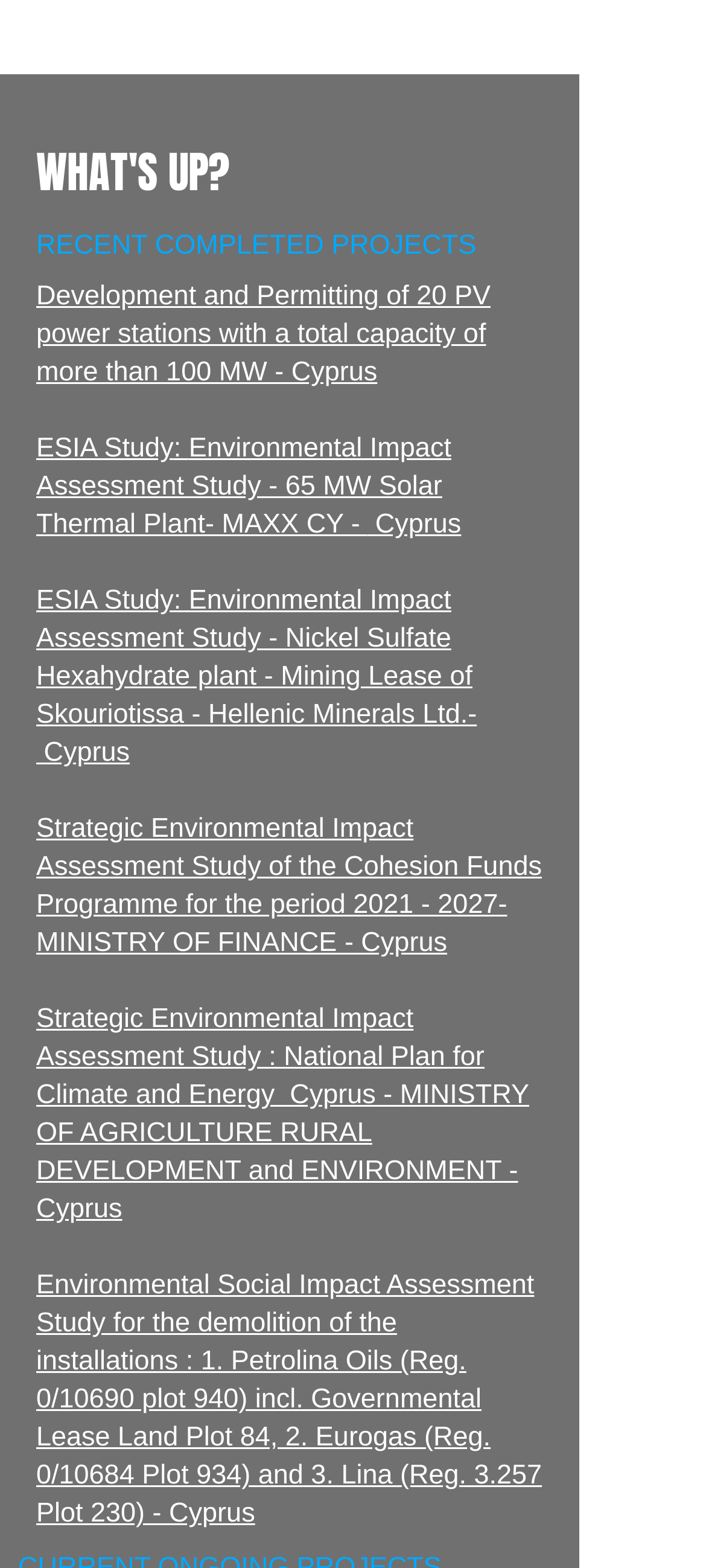What is the name of the ministry involved in the Strategic Environmental Impact Assessment Study?
Based on the image, give a one-word or short phrase answer.

MINISTRY OF FINANCE